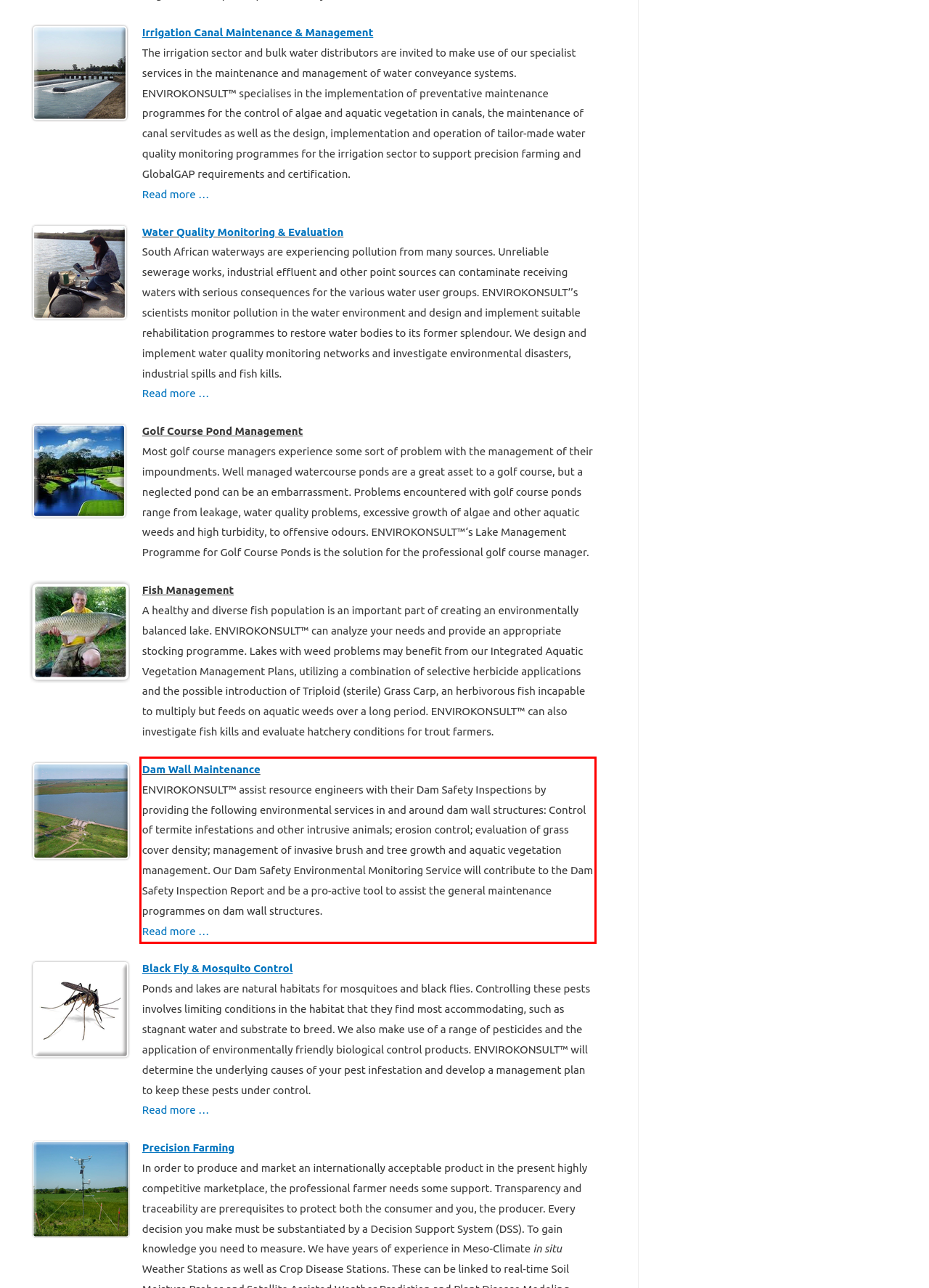Your task is to recognize and extract the text content from the UI element enclosed in the red bounding box on the webpage screenshot.

Dam Wall Maintenance ENVIROKONSULT™ assist resource engineers with their Dam Safety Inspections by providing the following environmental services in and around dam wall structures: Control of termite infestations and other intrusive animals; erosion control; evaluation of grass cover density; management of invasive brush and tree growth and aquatic vegetation management. Our Dam Safety Environmental Monitoring Service will contribute to the Dam Safety Inspection Report and be a pro-active tool to assist the general maintenance programmes on dam wall structures. Read more …